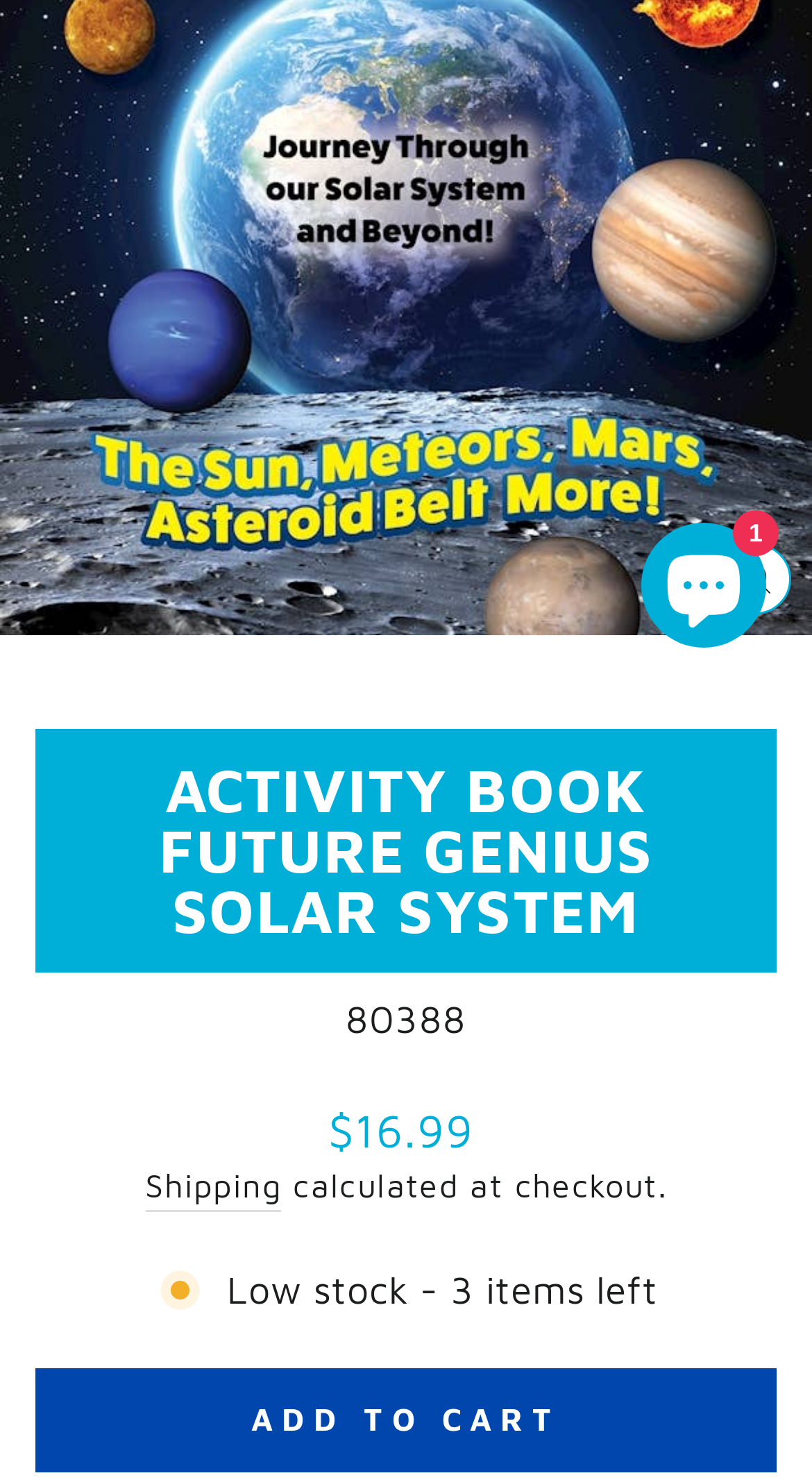Predict the bounding box for the UI component with the following description: "Shipping".

[0.179, 0.786, 0.347, 0.818]